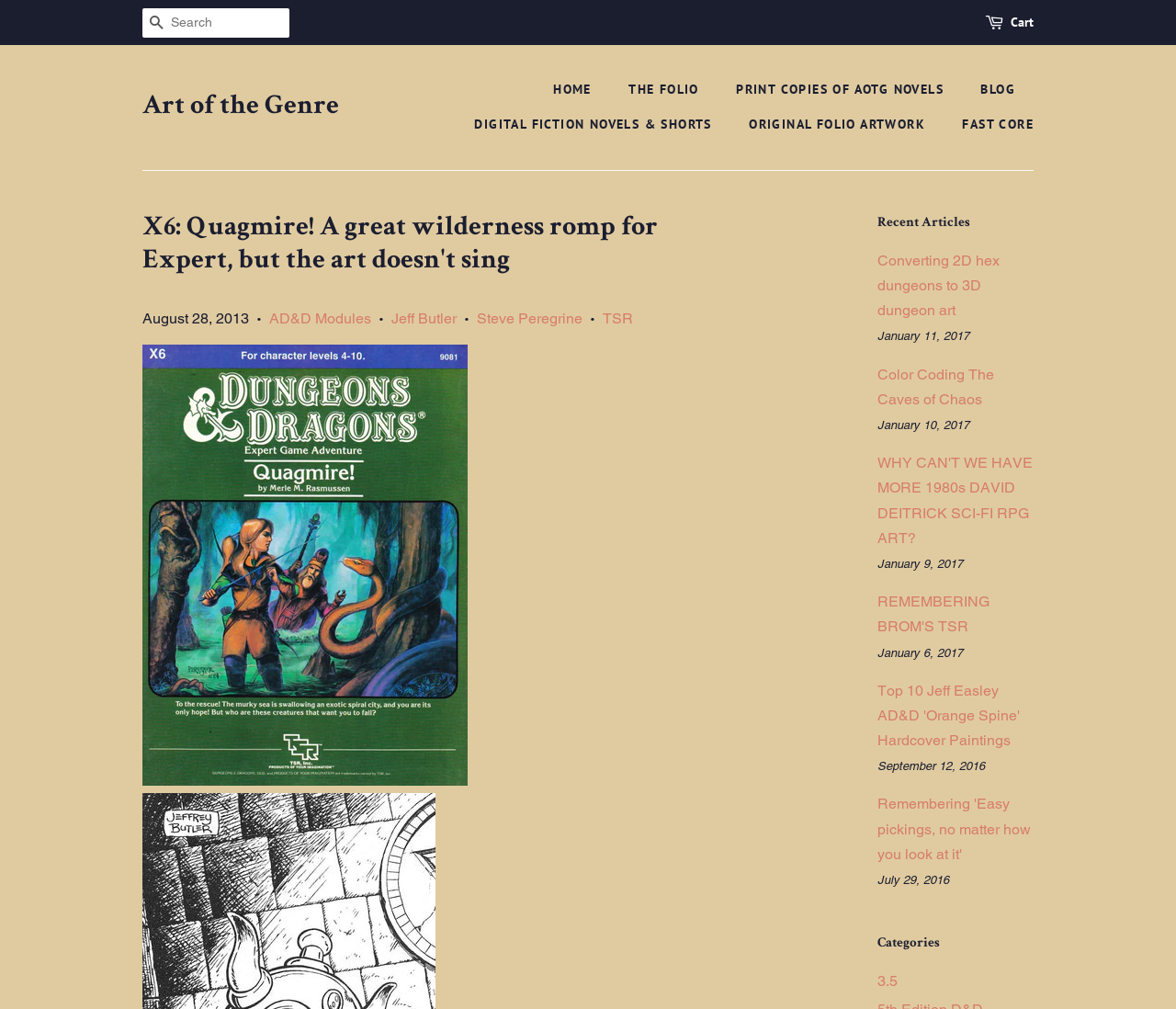Generate a comprehensive description of the webpage.

This webpage is about "Art of the Genre", a blog focused on fantasy art and role-playing games. At the top, there is a search bar with a "SEARCH" button, accompanied by a "Cart" link. Below this, there is a navigation menu with links to "HOME", "THE FOLIO", "PRINT COPIES OF AOTG NOVELS", "BLOG", "DIGITAL FICTION NOVELS & SHORTS", "ORIGINAL FOLIO ARTWORK", and "FAST CORE".

The main content of the page is an article about "X6: Quagmire!", a wilderness adventure module for Expert characters. The article's title is "X6: Quagmire! A great wilderness romp for Expert, but the art doesn't sing". Below the title, there is a timestamp indicating that the article was posted on August 28, 2013. The article is categorized under "AD&D Modules", and is attributed to authors Jeff Butler and Steve Peregrine, with a publisher credit to TSR.

To the right of the article, there is a section titled "Recent Articles", which lists several links to other articles on the blog, including "Converting 2D hex dungeons to 3D dungeon art", "Color Coding The Caves of Chaos", and others. Each article is accompanied by a timestamp indicating when it was posted.

At the bottom of the page, there is a section titled "Categories", which lists a single category, "3.5".